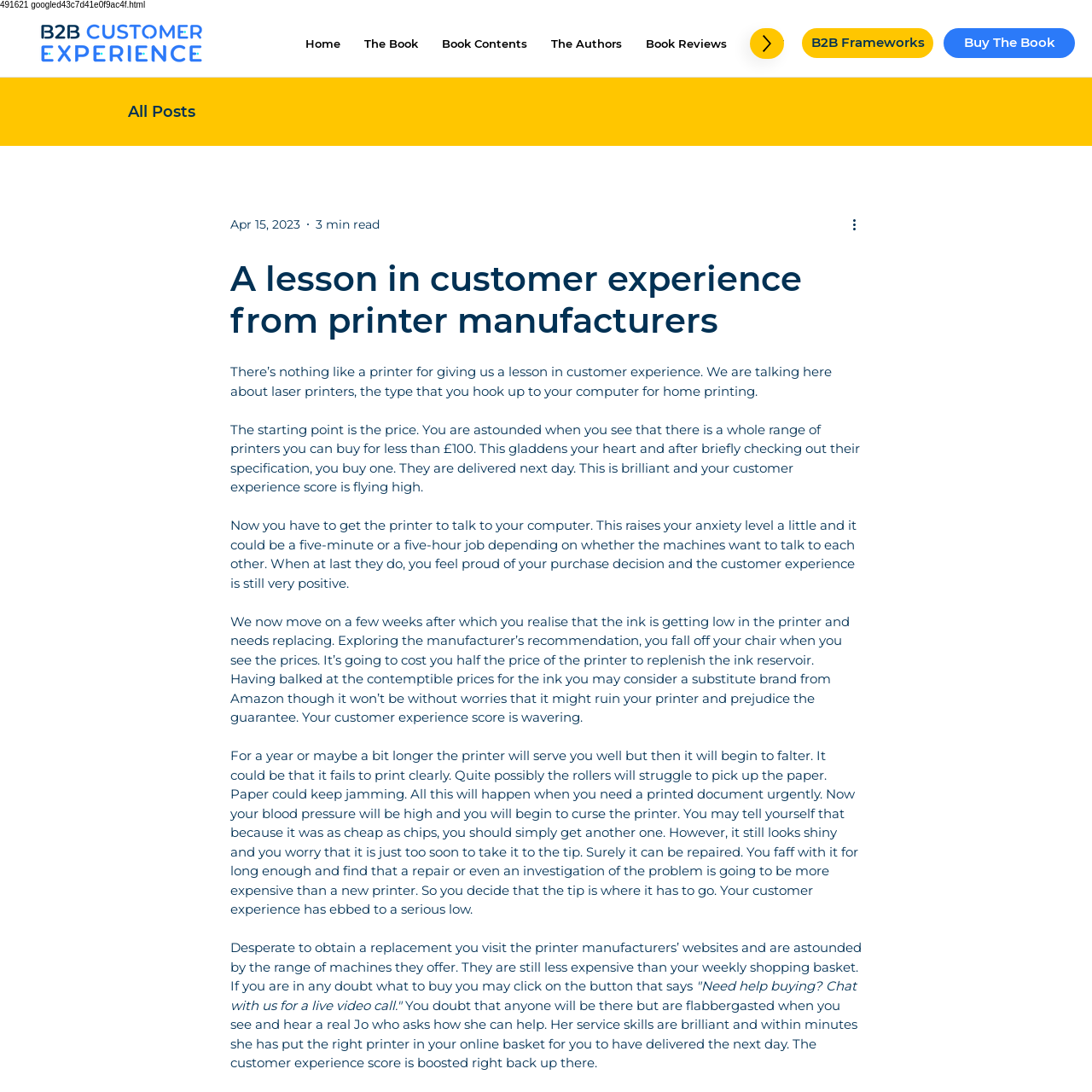Please locate the bounding box coordinates of the element that should be clicked to complete the given instruction: "Click the 'More actions' button".

[0.778, 0.196, 0.797, 0.215]